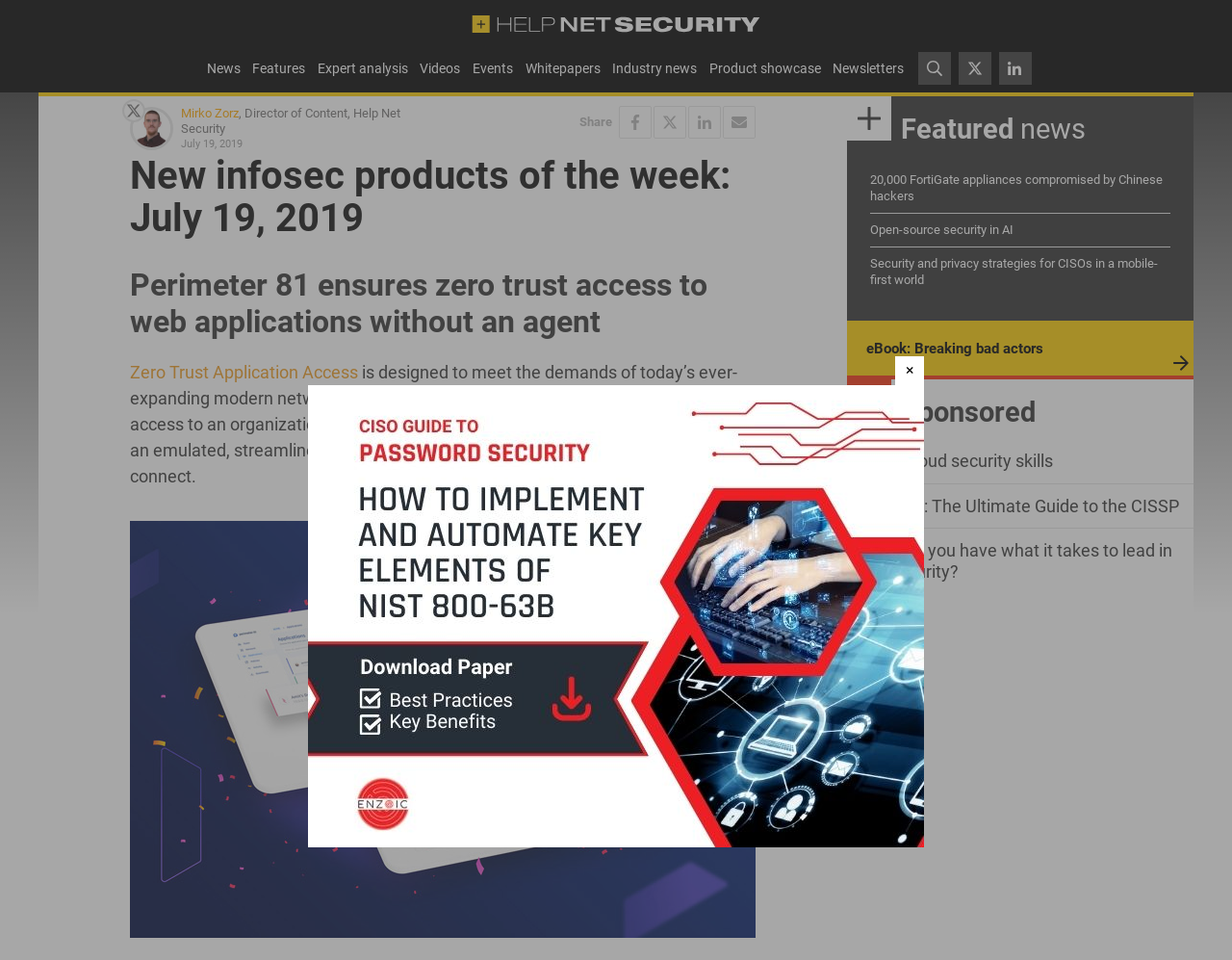Please locate the bounding box coordinates of the element that should be clicked to complete the given instruction: "Navigate to the 'Fitness' page".

None